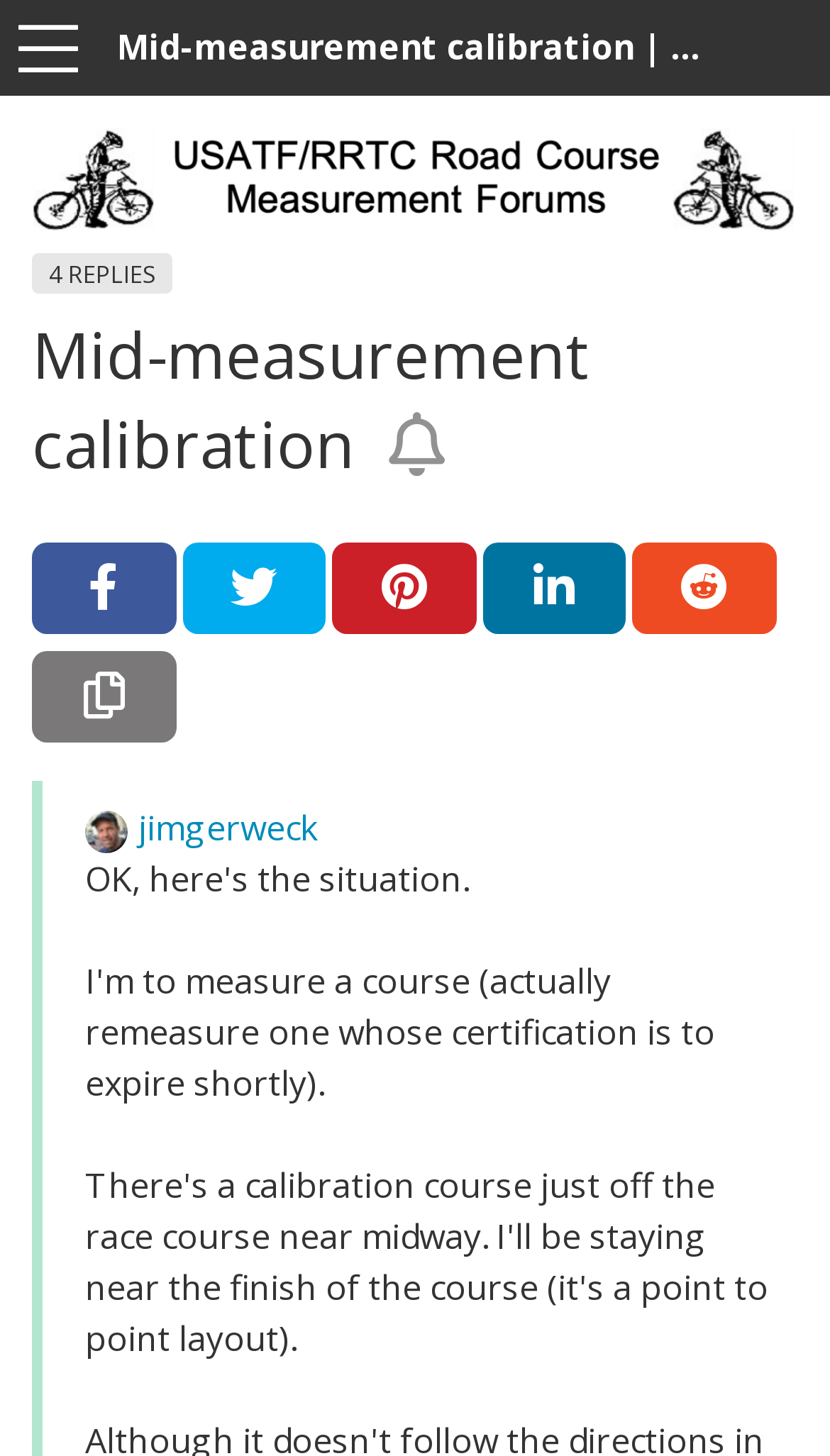Identify the bounding box coordinates for the UI element mentioned here: "aria-label="More Options"". Provide the coordinates as four float values between 0 and 1, i.e., [left, top, right, bottom].

[0.0, 0.0, 0.115, 0.066]